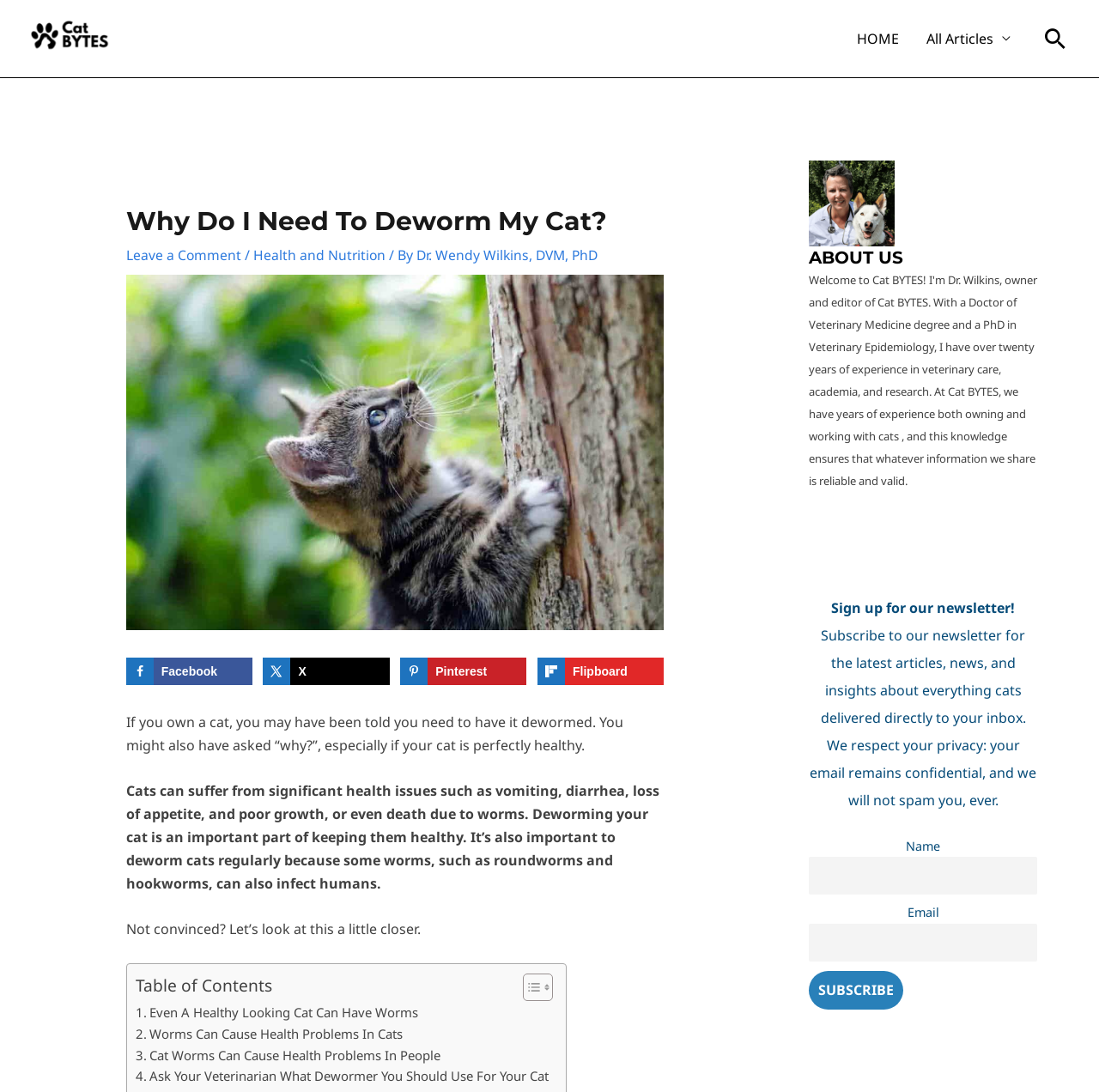Extract the bounding box coordinates for the UI element described by the text: "Sitemap". The coordinates should be in the form of [left, top, right, bottom] with values between 0 and 1.

None